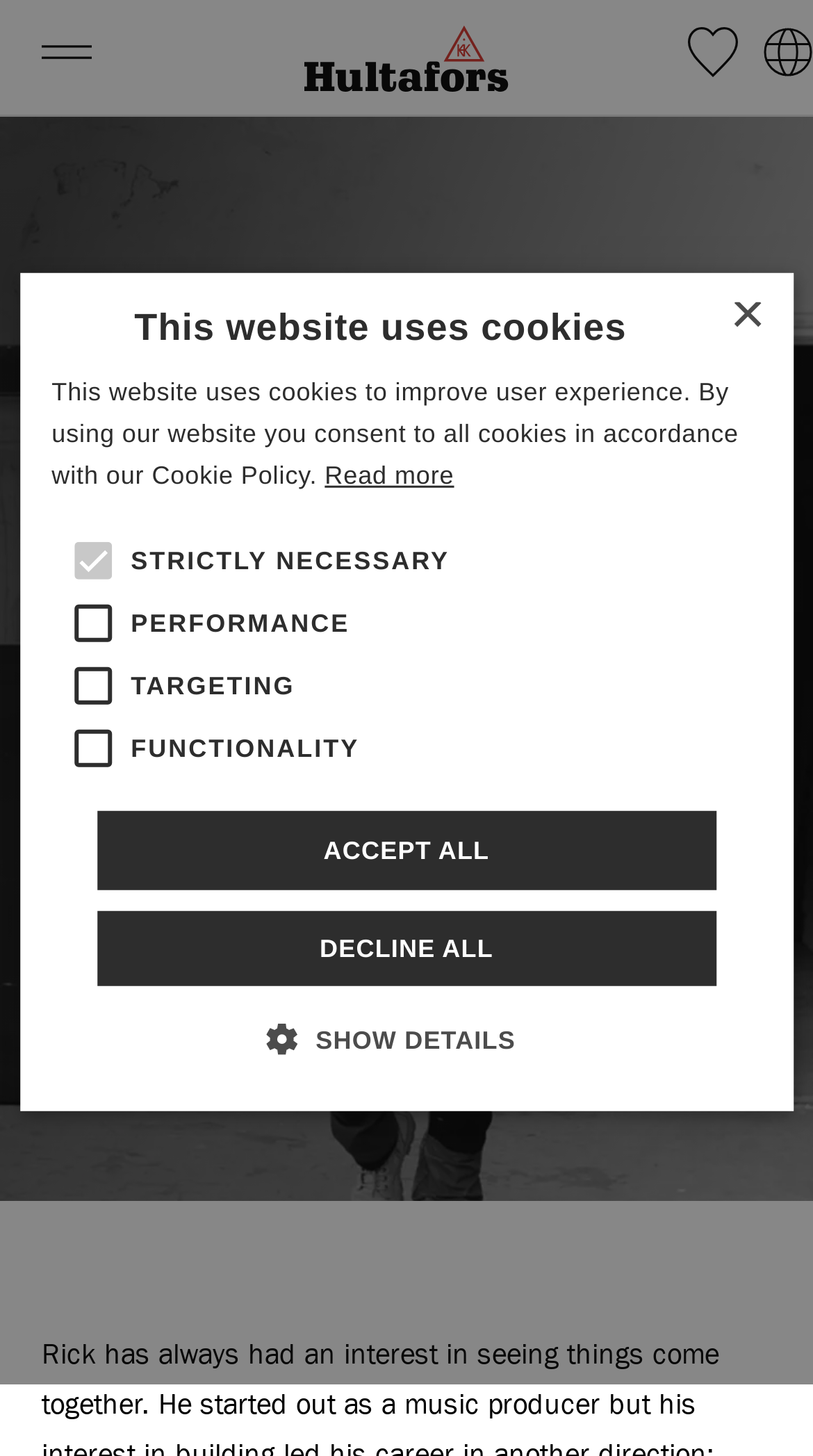Determine the bounding box coordinates of the target area to click to execute the following instruction: "Click Favorites."

[0.846, 0.0, 0.908, 0.079]